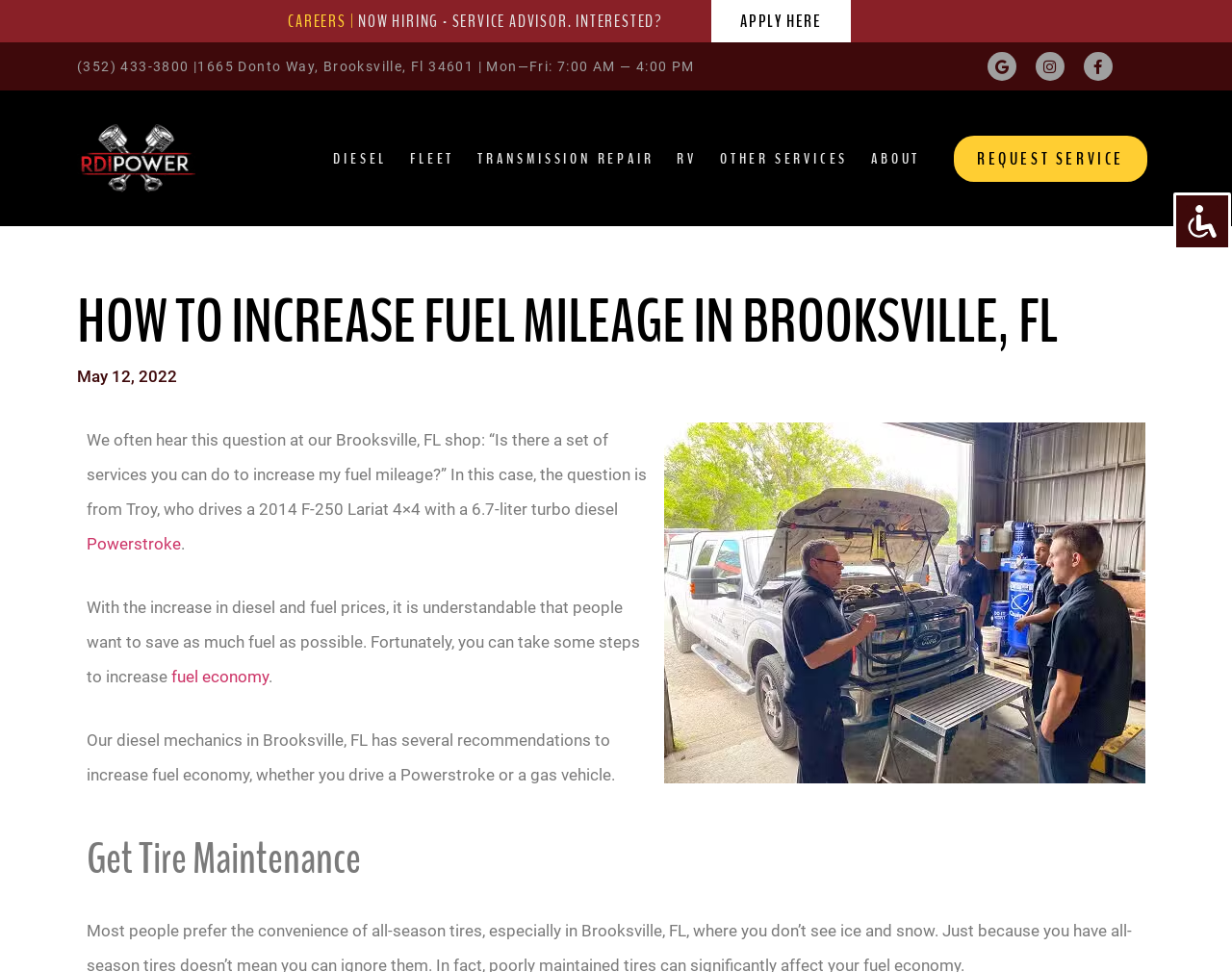What is the phone number of RDI Power?
Offer a detailed and full explanation in response to the question.

I found the phone number by looking at the link element with the text '(352) 433-3800' which is located at the top of the webpage, next to the address.